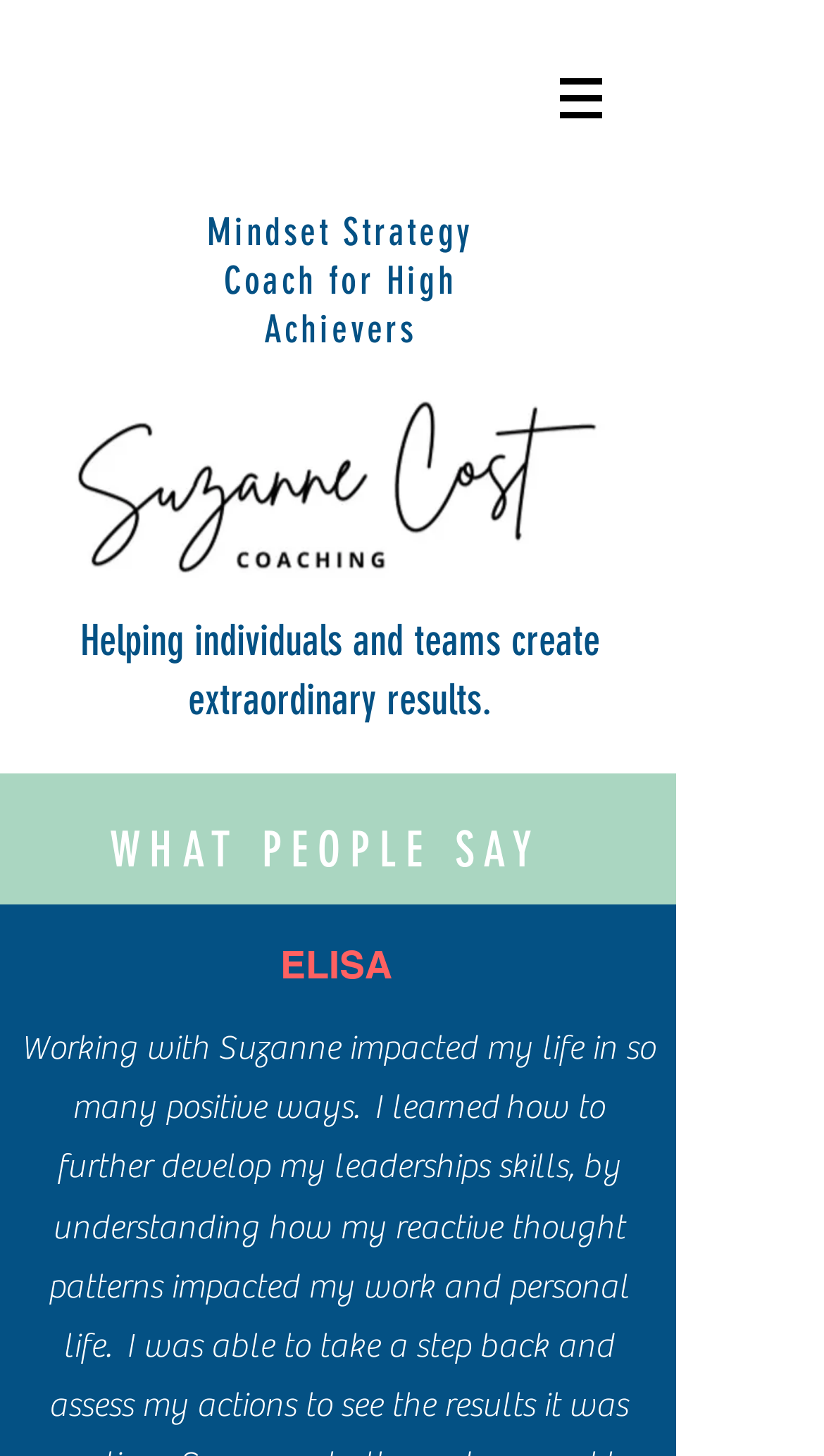Detail the features and information presented on the webpage.

The webpage is titled "TESTIMONIALS | My Site 4" and appears to be a testimonials page for a mindset strategy coach. At the top right corner, there is a navigation menu labeled "Site" with a button that has a popup menu, accompanied by a small image. 

Below the navigation menu, there is a prominent heading that reads "Mindset Strategy Coach for High Achievers" positioned near the top left of the page. 

To the right of this heading, a large image of a black and white minimal monogram logo takes up a significant portion of the page. 

Further down, there is another heading that states "Helping individuals and teams create extraordinary results." Below this, there is a section titled "WHAT PEOPLE SAY", which appears to be a testimonials section. 

Within this section, there is a heading that reads "ELISA", followed by a static text block that contains a quote from Elisa, stating how working with the coach impacted her life in a positive way.